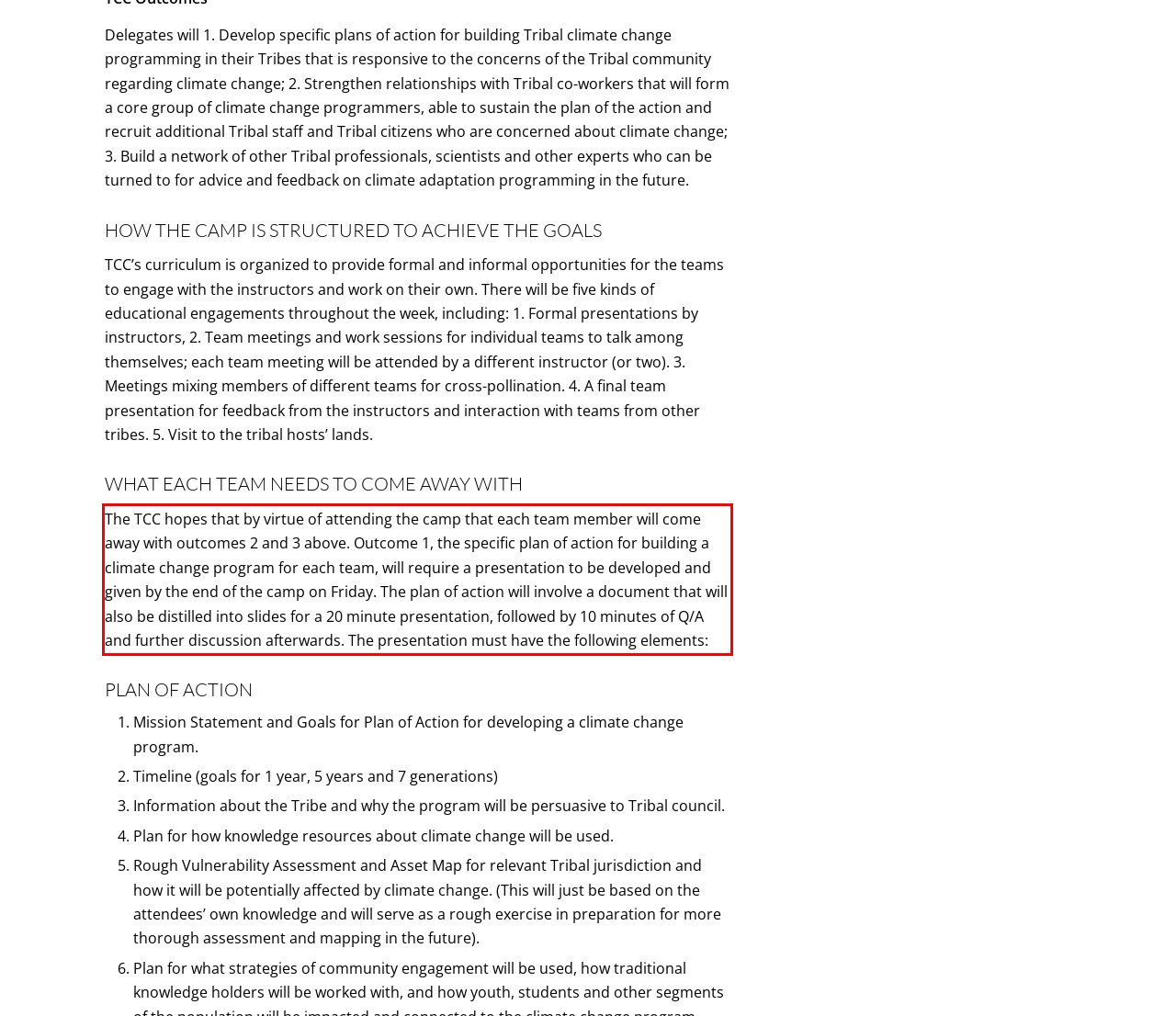Using the provided screenshot of a webpage, recognize the text inside the red rectangle bounding box by performing OCR.

The TCC hopes that by virtue of attending the camp that each team member will come away with outcomes 2 and 3 above. Outcome 1, the specific plan of action for building a climate change program for each team, will require a presentation to be developed and given by the end of the camp on Friday. The plan of action will involve a document that will also be distilled into slides for a 20 minute presentation, followed by 10 minutes of Q/A and further discussion afterwards. The presentation must have the following elements: